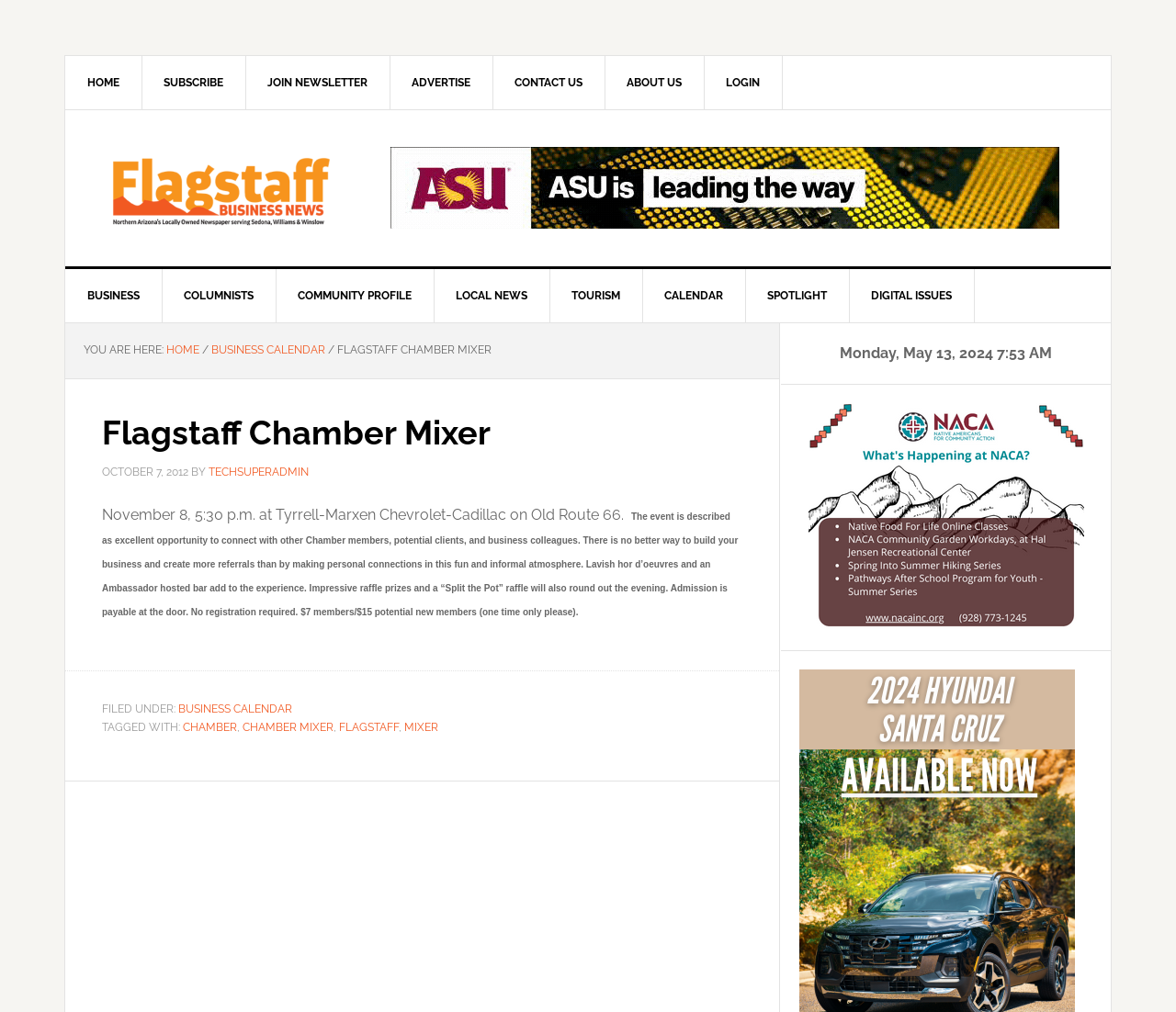How much does it cost for non-members to attend the Flagstaff Chamber Mixer event?
Using the image as a reference, answer with just one word or a short phrase.

$15